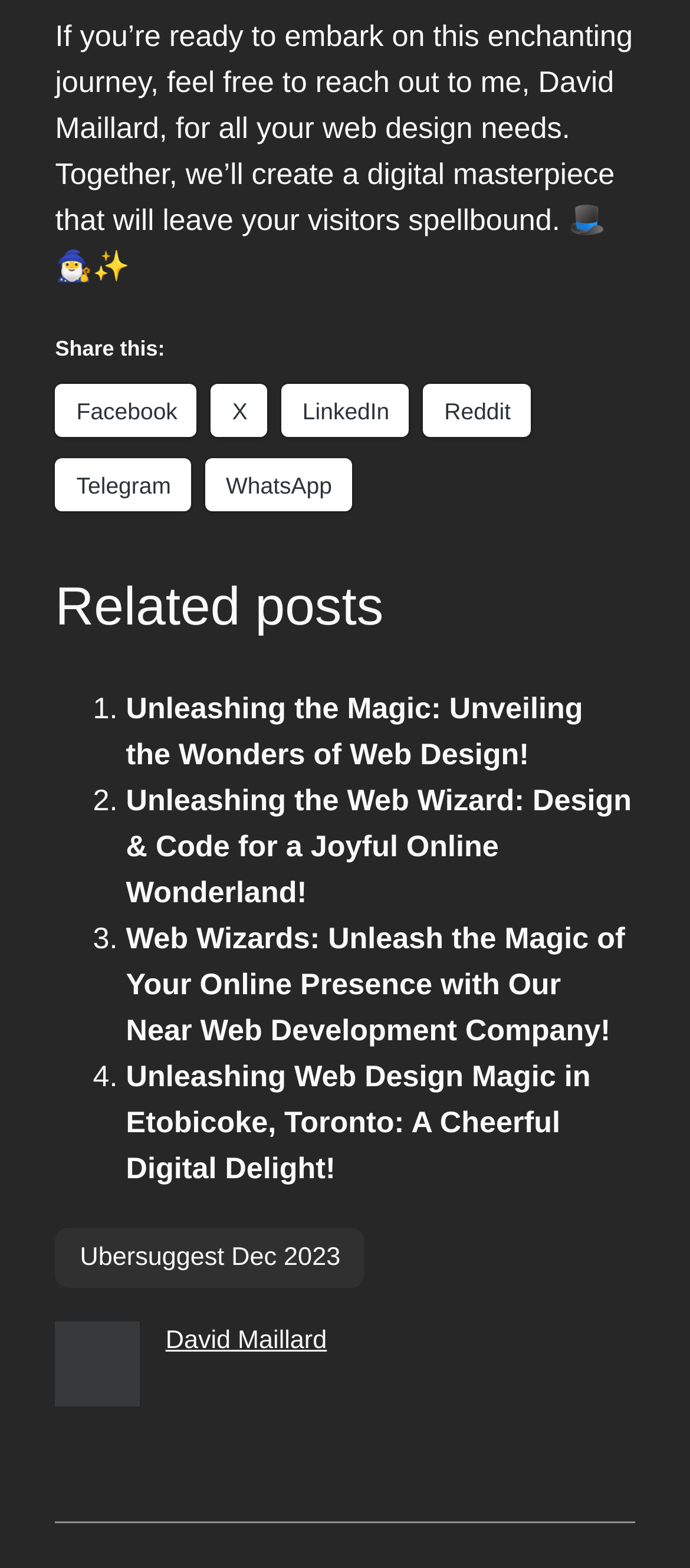What is the orientation of the separator at the bottom of the webpage?
Please answer the question with a single word or phrase, referencing the image.

Horizontal